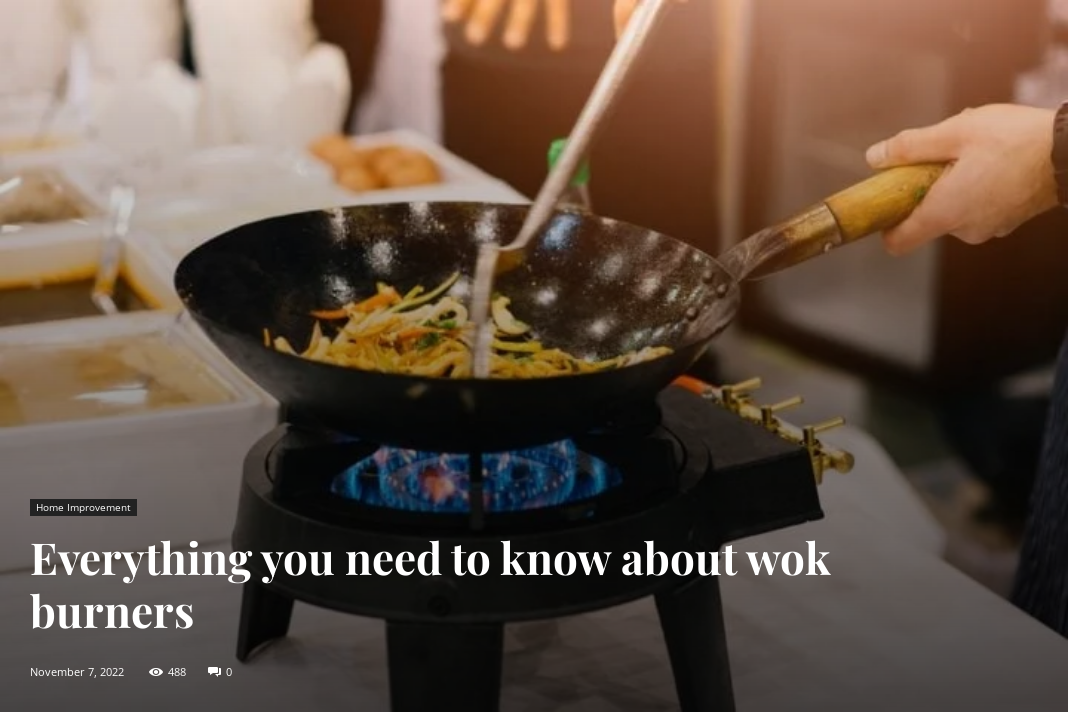What is the purpose of the surrounding containers?
Look at the screenshot and respond with one word or a short phrase.

Holding ingredients